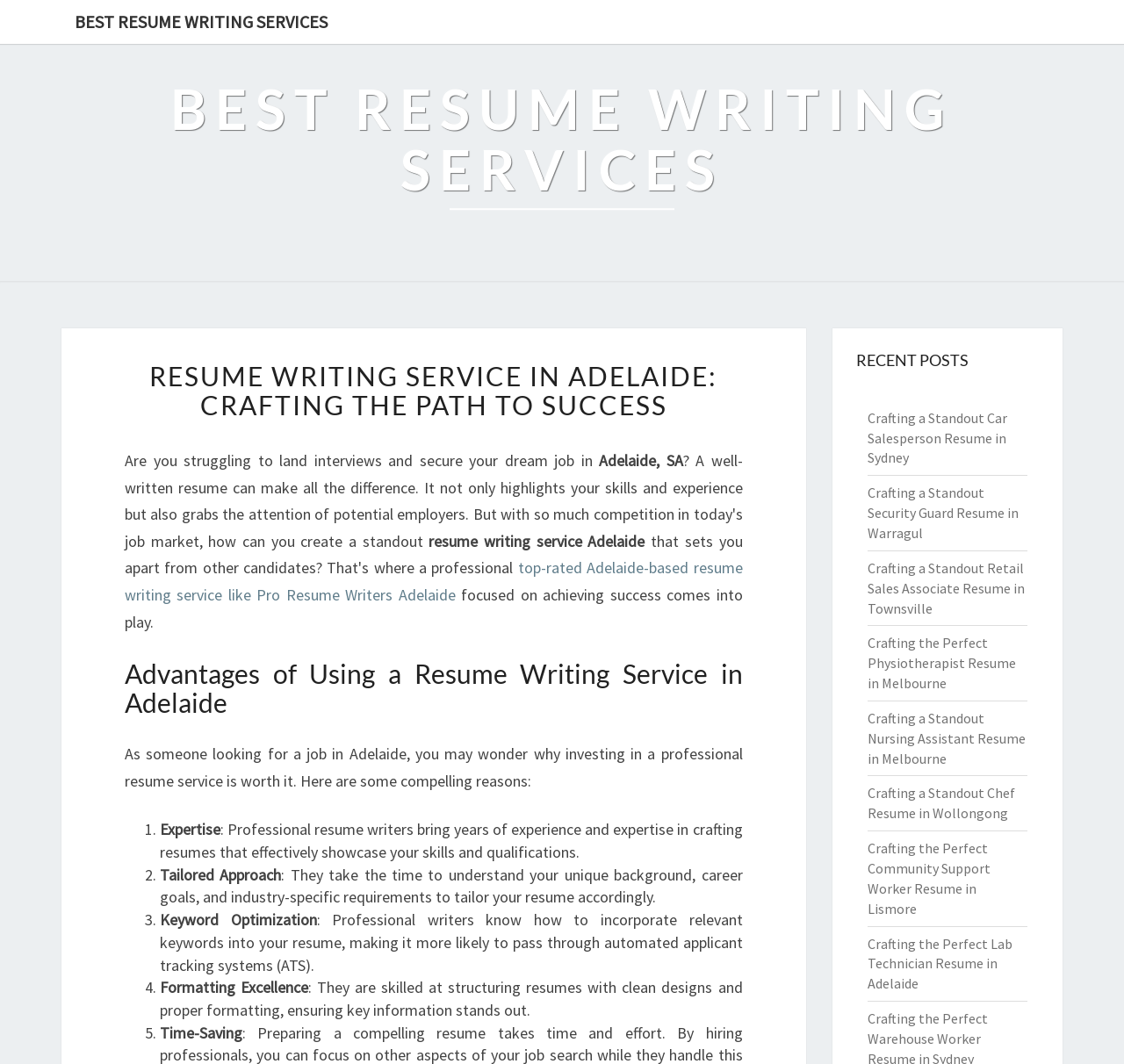Identify the bounding box coordinates of the clickable region necessary to fulfill the following instruction: "Click on the link to learn more about the best resume writing services". The bounding box coordinates should be four float numbers between 0 and 1, i.e., [left, top, right, bottom].

[0.055, 0.0, 0.303, 0.041]